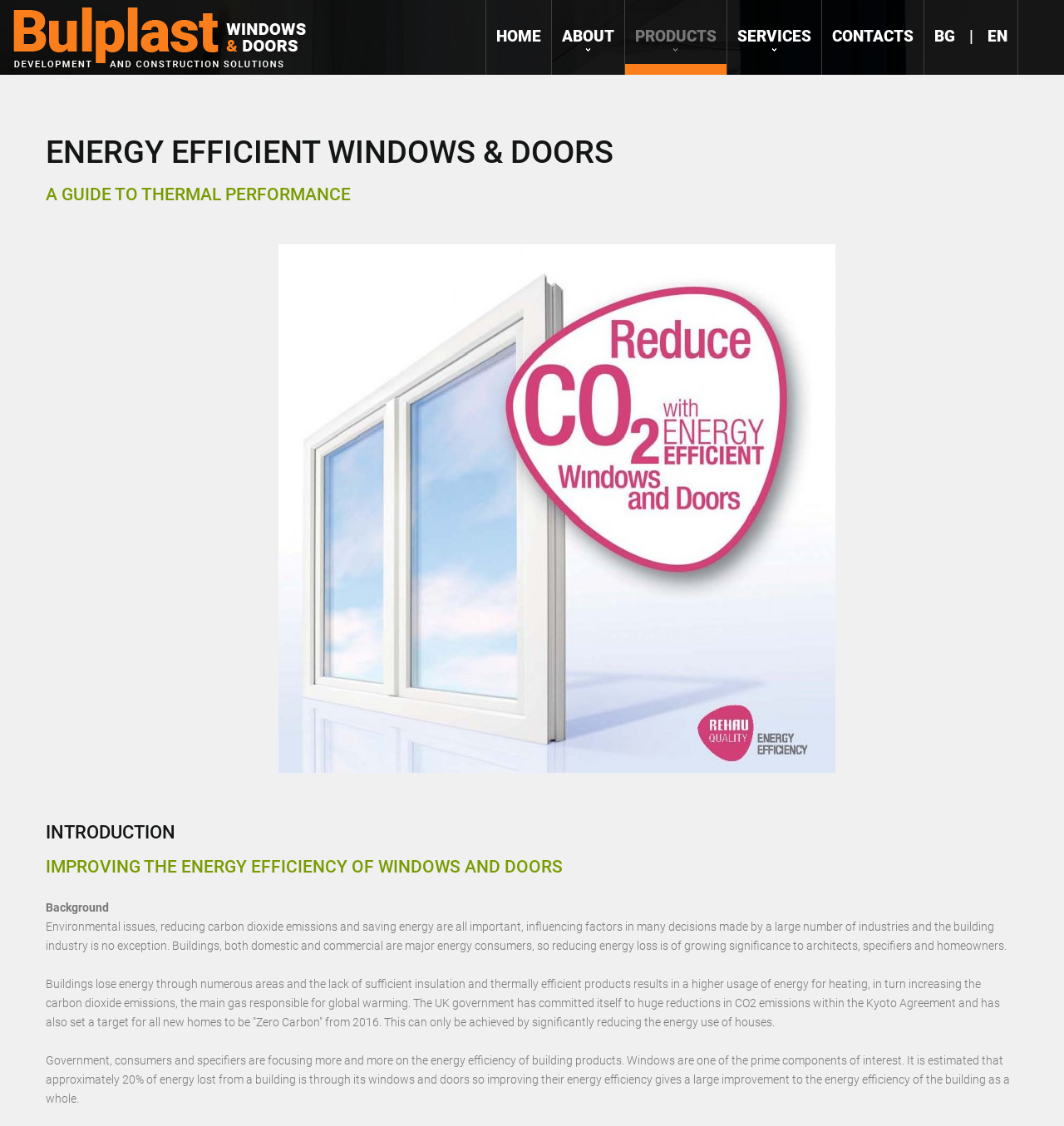Please identify the bounding box coordinates of the element that needs to be clicked to execute the following command: "Click on PRODUCTS". Provide the bounding box using four float numbers between 0 and 1, formatted as [left, top, right, bottom].

[0.588, 0.0, 0.683, 0.066]